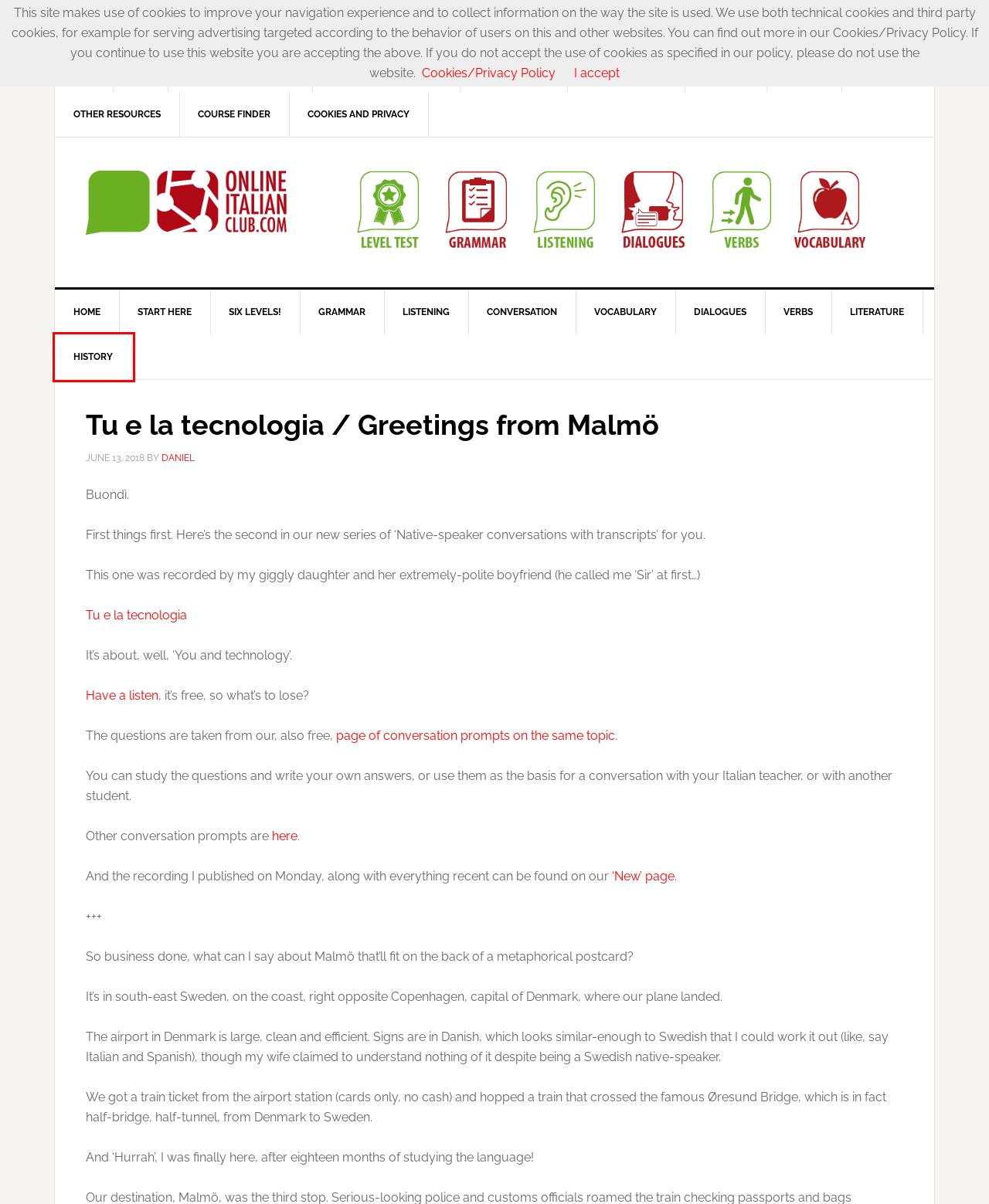You are given a screenshot of a webpage with a red rectangle bounding box around an element. Choose the best webpage description that matches the page after clicking the element in the bounding box. Here are the candidates:
A. History: articles on Italian history, in Italian, with audio
B. Conjugations of Common Italian Verbs
C. Thousands of pages of FREE material for learning Italian!
D. Free Italian Conversation Lesson Prompts!
E. Frequently Asked Questions about OnlineItalianClub.com
F. Italian Native-Speaker Conversations: Tu e la tecnologia
G. Italian Course Finder
H. Learn Italian online with six levels of free Italian exercises

A